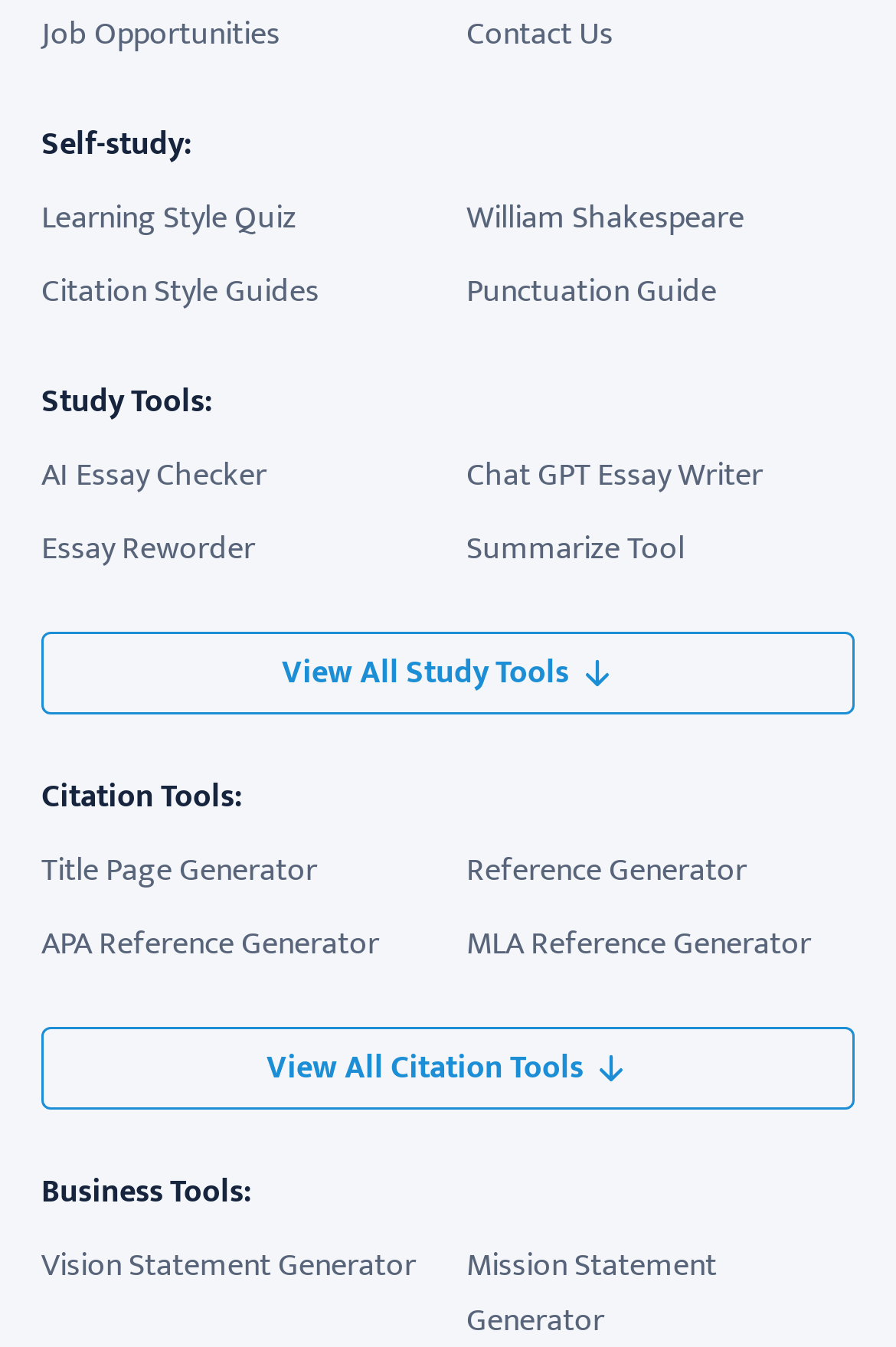Use the details in the image to answer the question thoroughly: 
What is the second link under 'Self-study:'?

The webpage has a section labeled 'Self-study:' and the second link under this section is 'Learning Style Quiz', which suggests that it is the second link under 'Self-study:'.